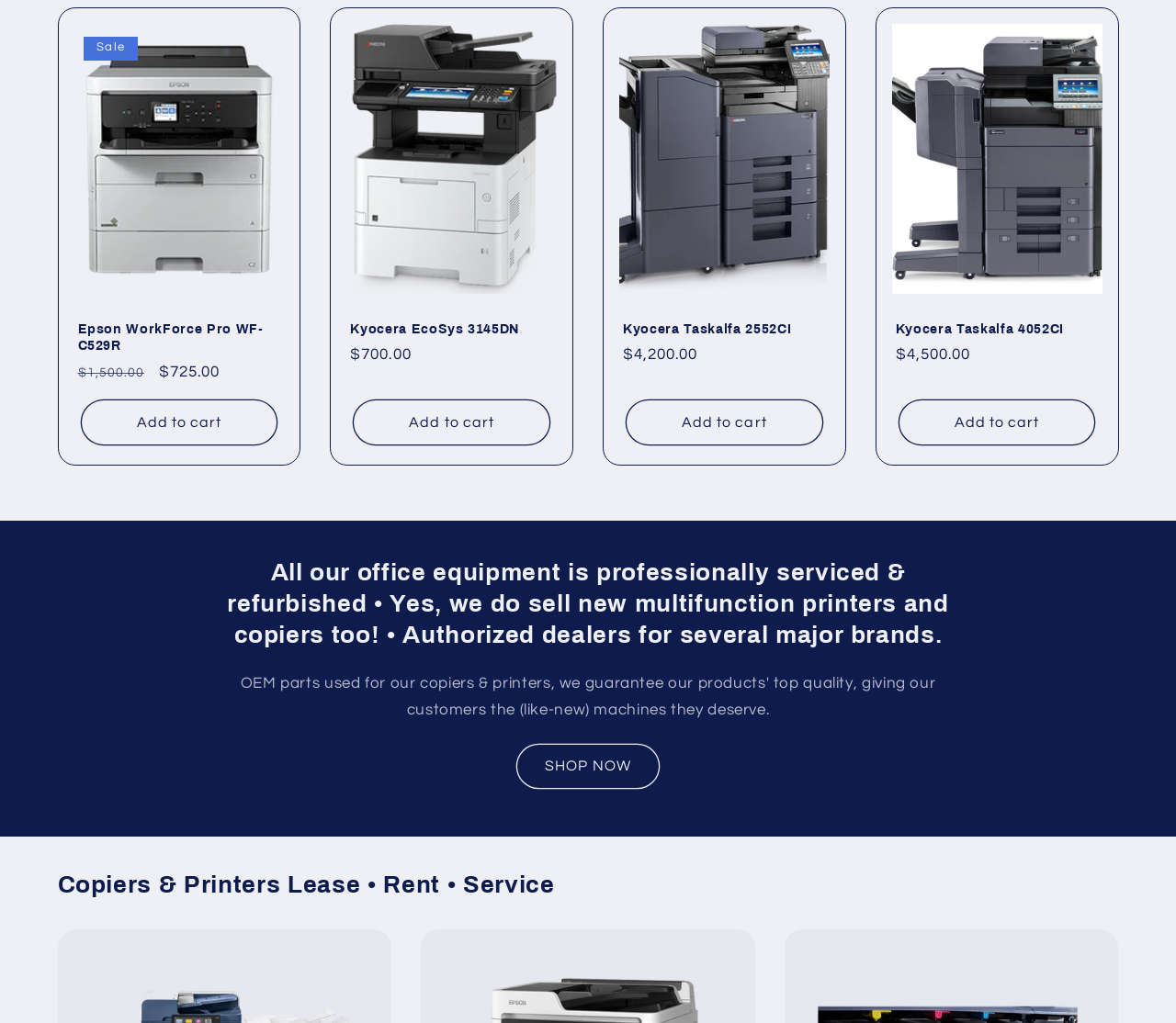Locate the bounding box coordinates for the element described below: "Car Insurance". The coordinates must be four float values between 0 and 1, formatted as [left, top, right, bottom].

None